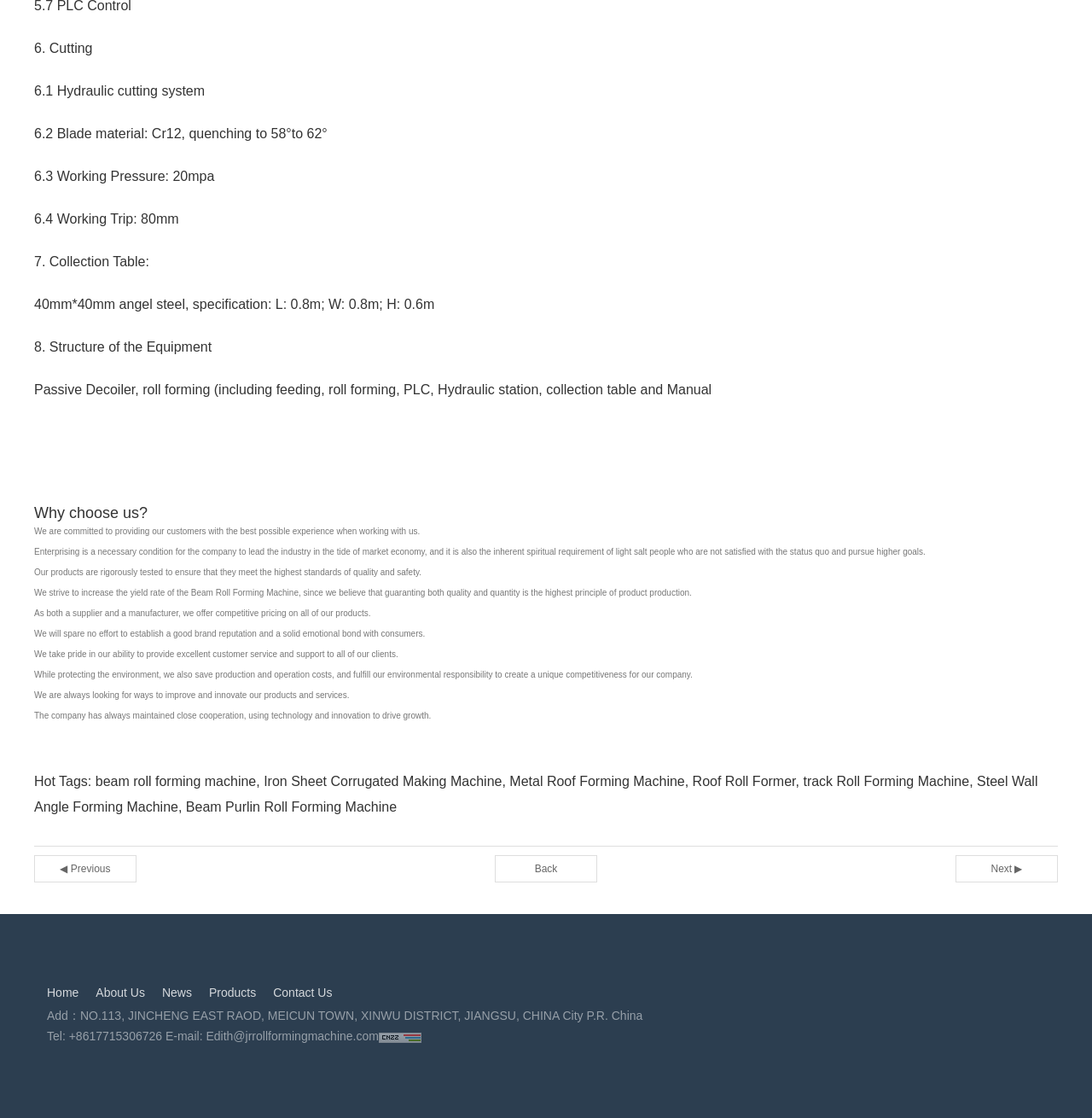Find the bounding box of the UI element described as follows: "Home".

[0.043, 0.882, 0.072, 0.894]